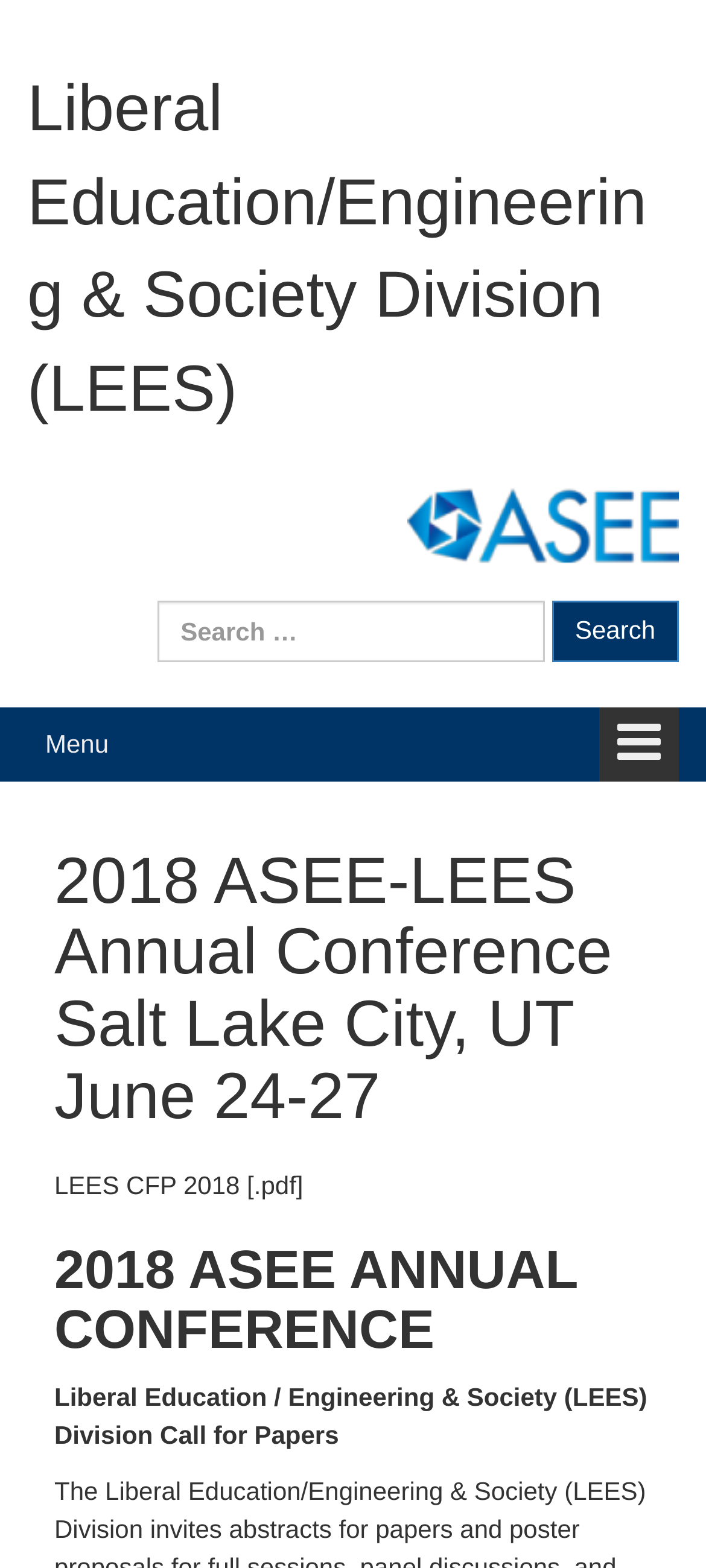Given the content of the image, can you provide a detailed answer to the question?
What is the name of the division?

The name of the division can be found in the link 'Liberal Education/Engineering & Society Division (LEES)' which is located at the top of the webpage, and also in the StaticText 'Liberal Education / Engineering & Society (LEES) Division'.